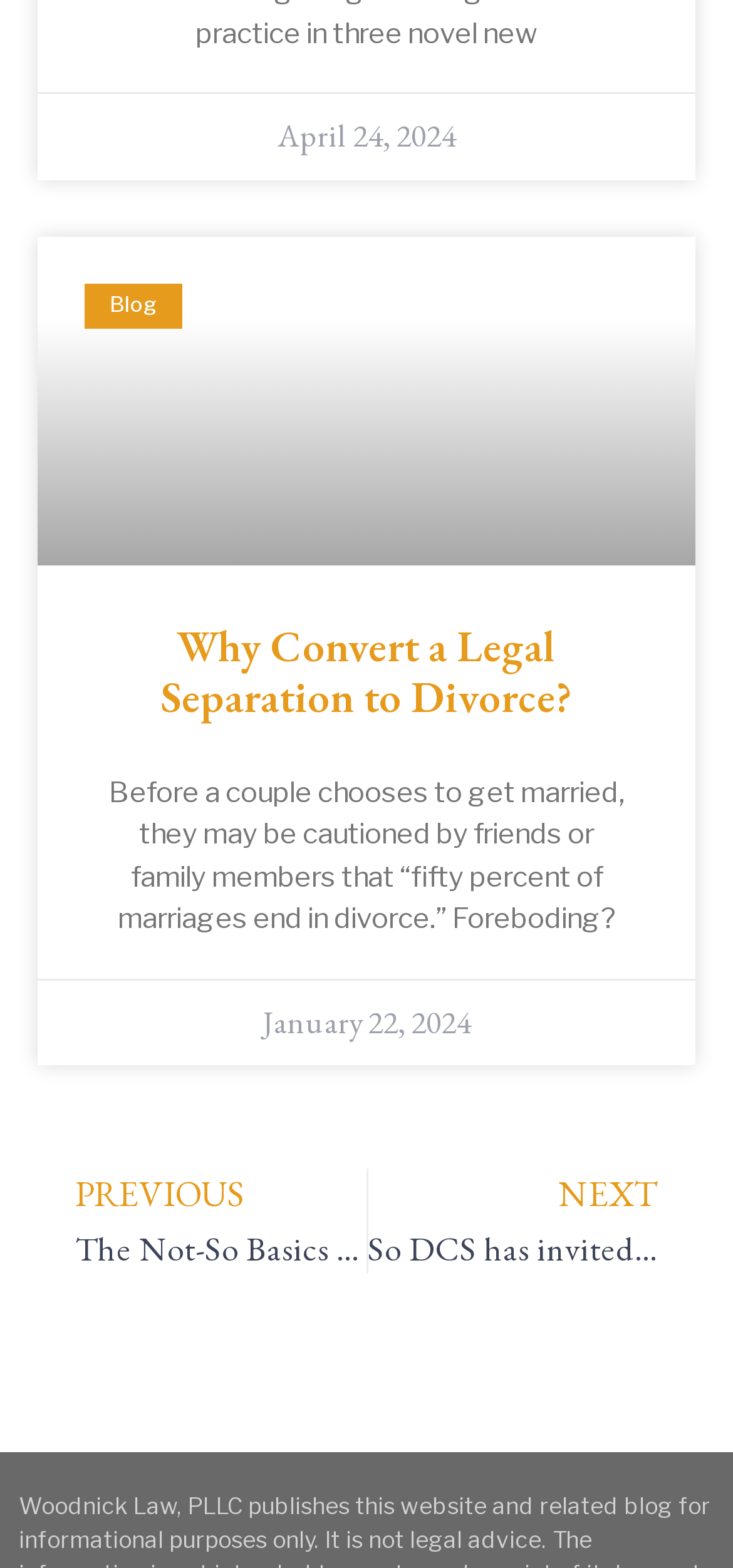Specify the bounding box coordinates (top-left x, top-left y, bottom-right x, bottom-right y) of the UI element in the screenshot that matches this description: parent_node: Blog

[0.051, 0.151, 0.949, 0.36]